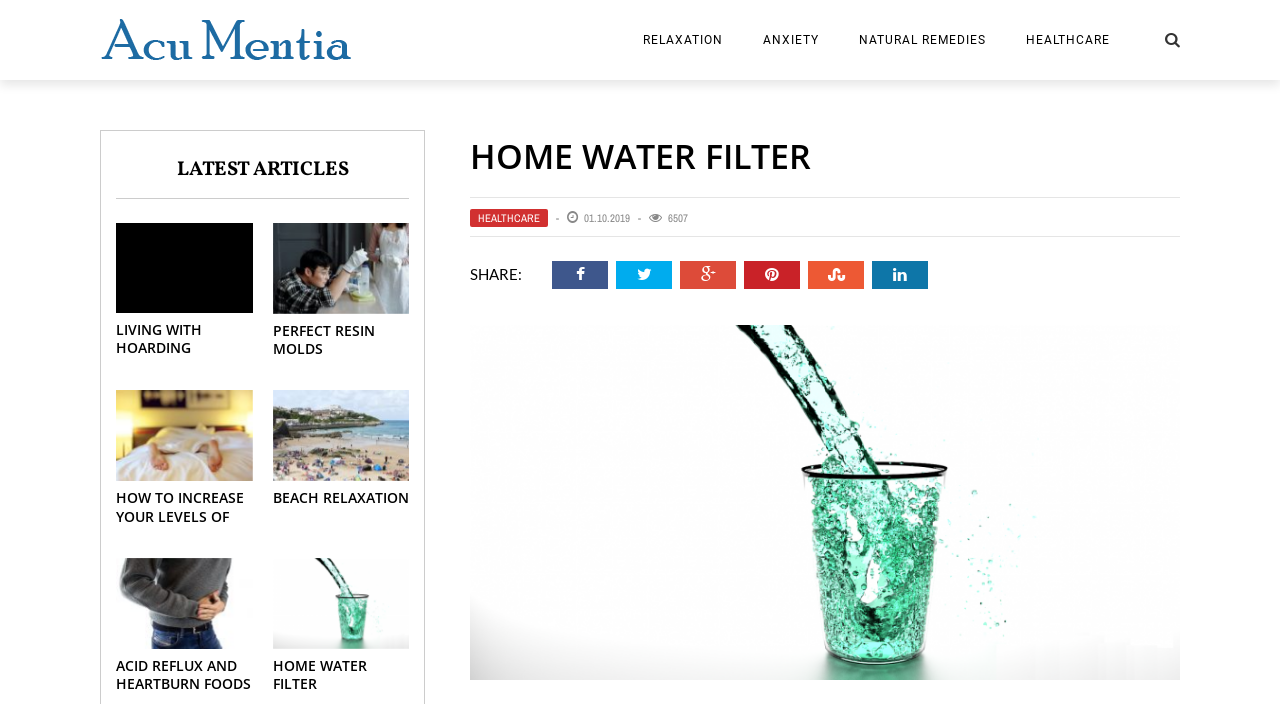Please identify the bounding box coordinates of the area that needs to be clicked to follow this instruction: "View Contact page".

None